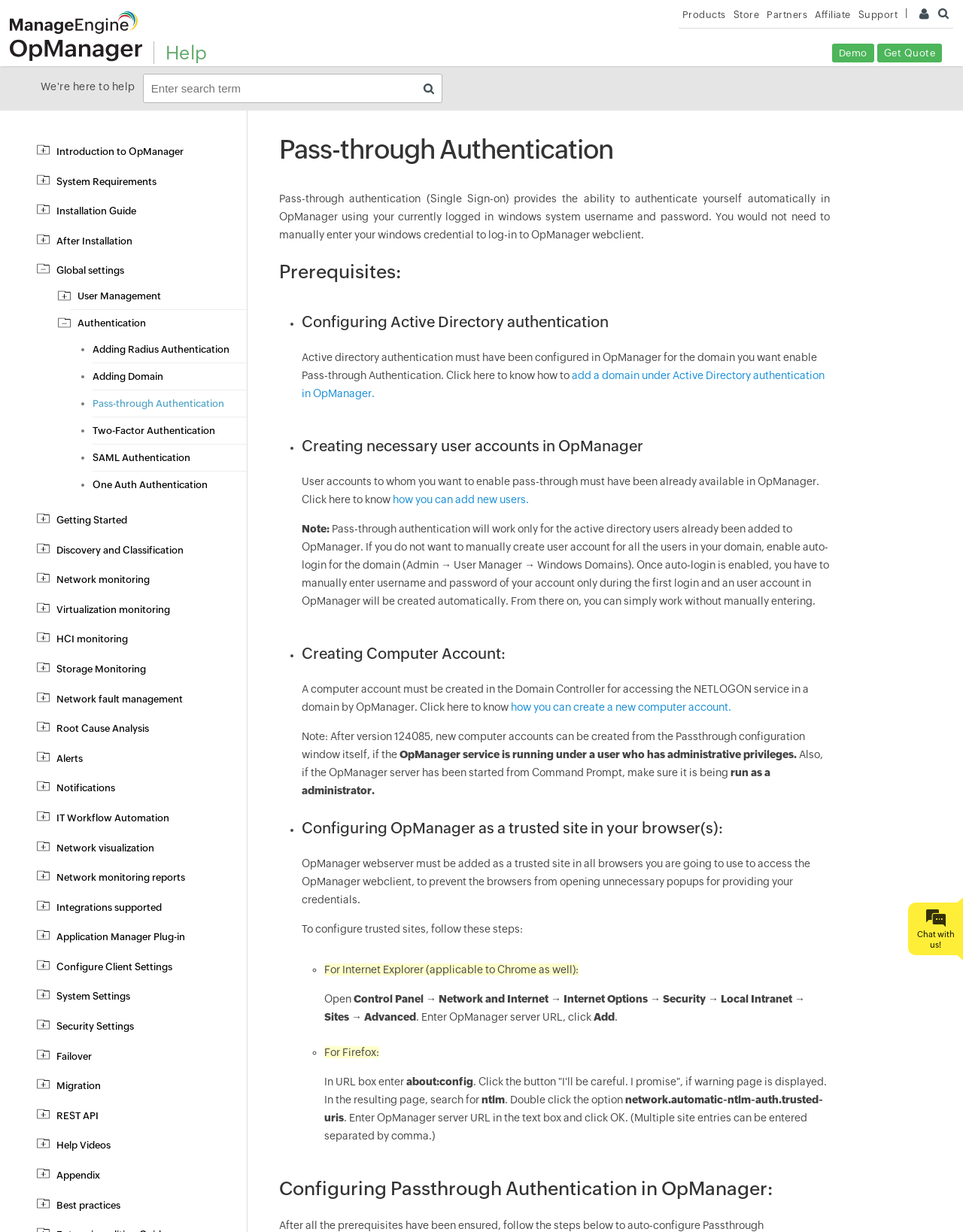Please identify the bounding box coordinates of the element on the webpage that should be clicked to follow this instruction: "Learn about Network Monitoring Software". The bounding box coordinates should be given as four float numbers between 0 and 1, formatted as [left, top, right, bottom].

[0.01, 0.029, 0.147, 0.053]